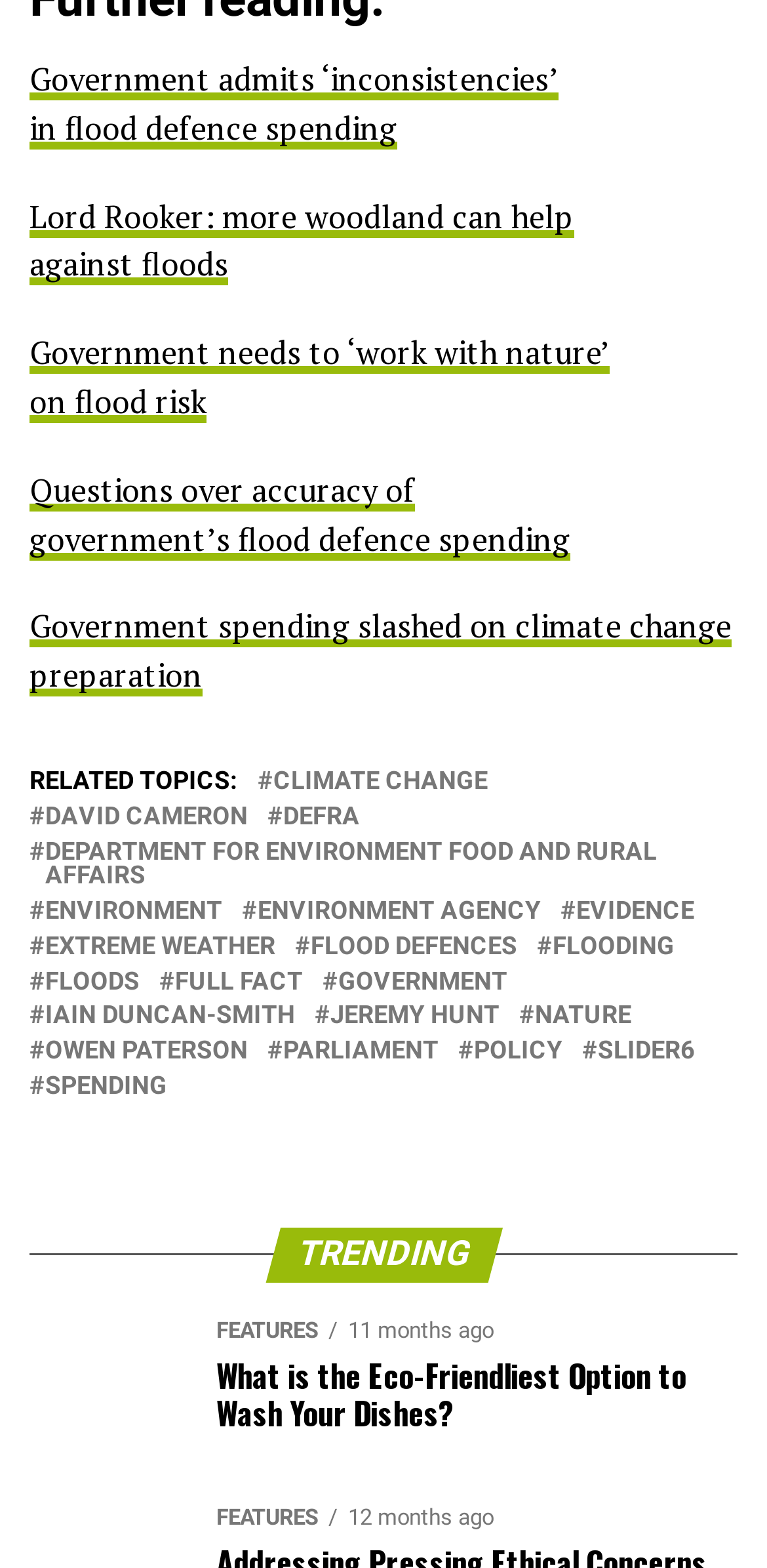How many links are there below 'RELATED TOPICS'?
Look at the image and provide a short answer using one word or a phrase.

15